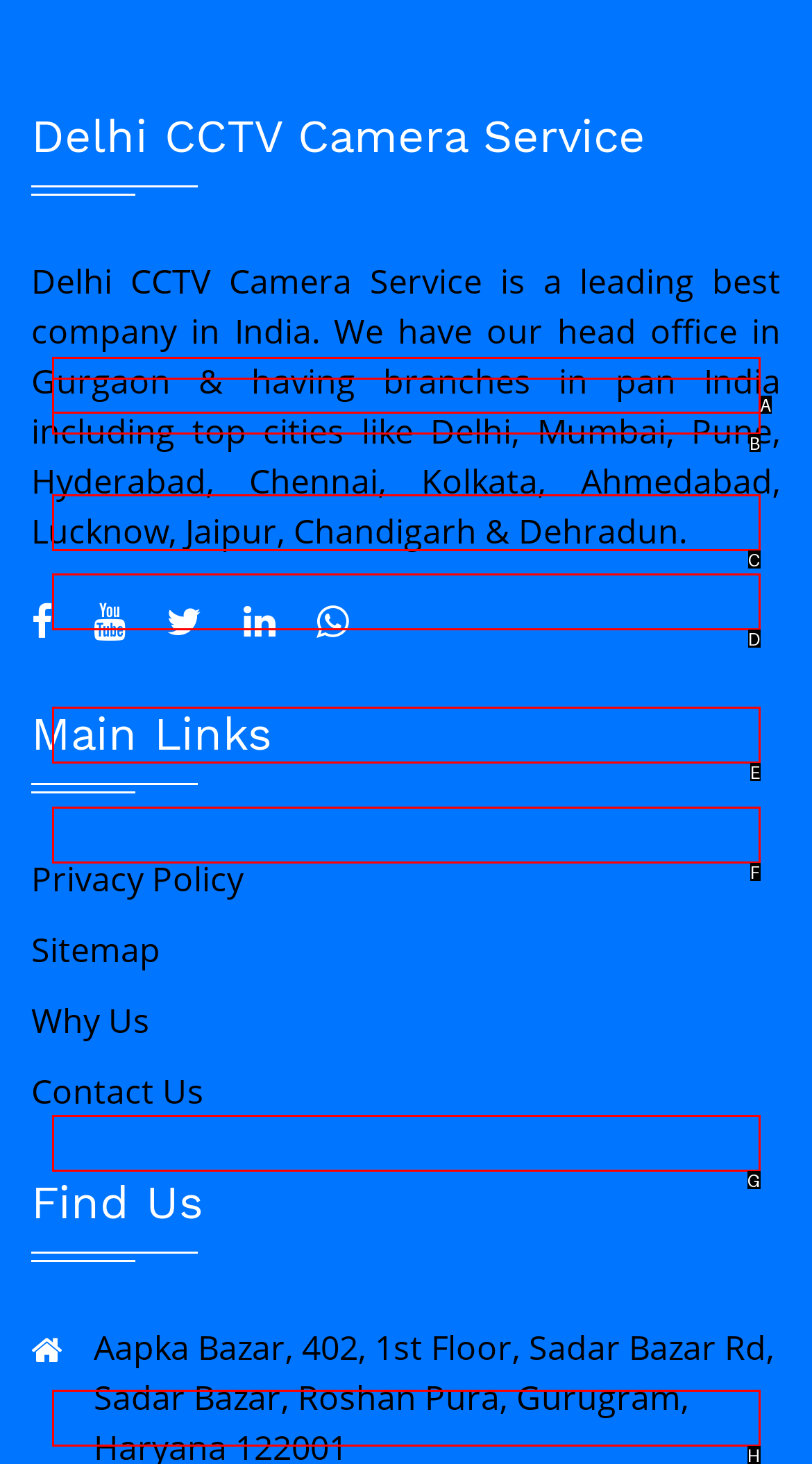Pick the HTML element that corresponds to the description: Sector 9
Answer with the letter of the correct option from the given choices directly.

F